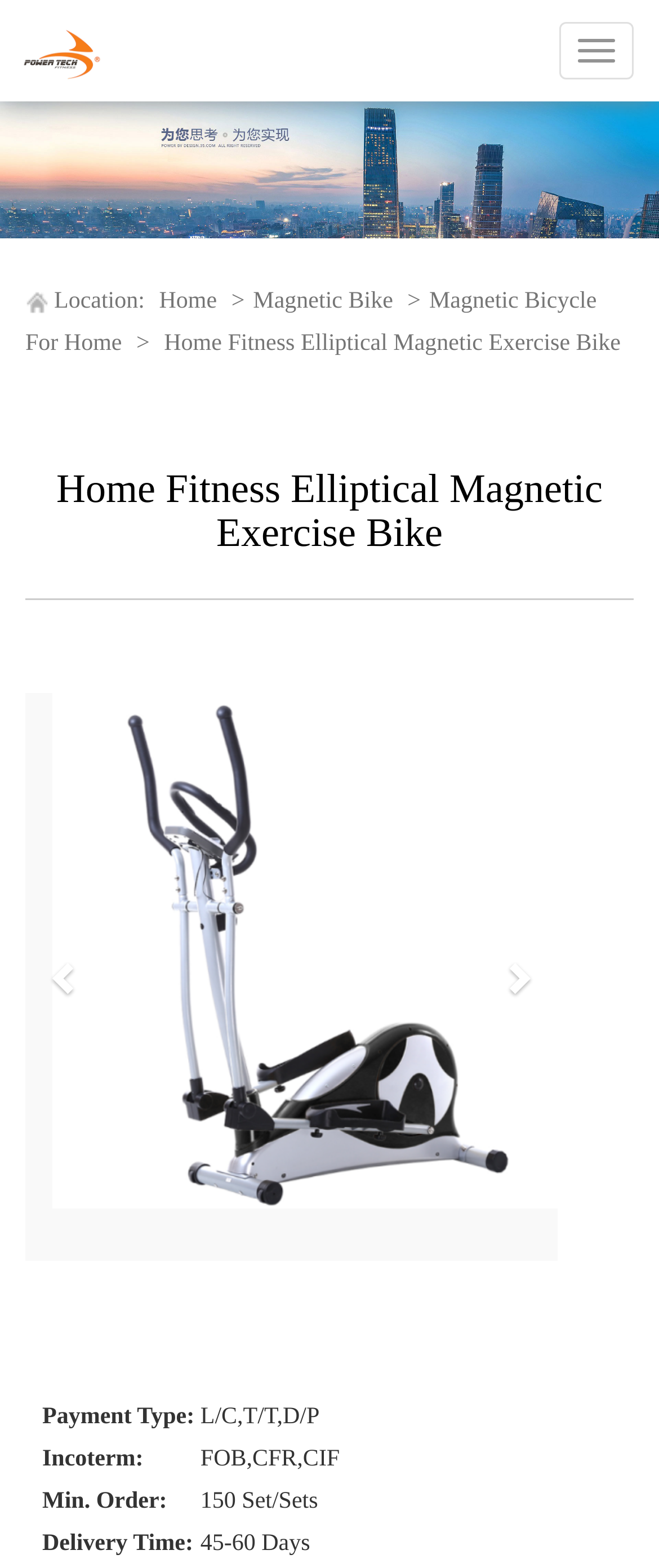Extract the bounding box coordinates of the UI element described: "alt="ZHEJIANG POWERTECH CO,.LTD"". Provide the coordinates in the format [left, top, right, bottom] with values ranging from 0 to 1.

[0.026, 0.016, 0.487, 0.068]